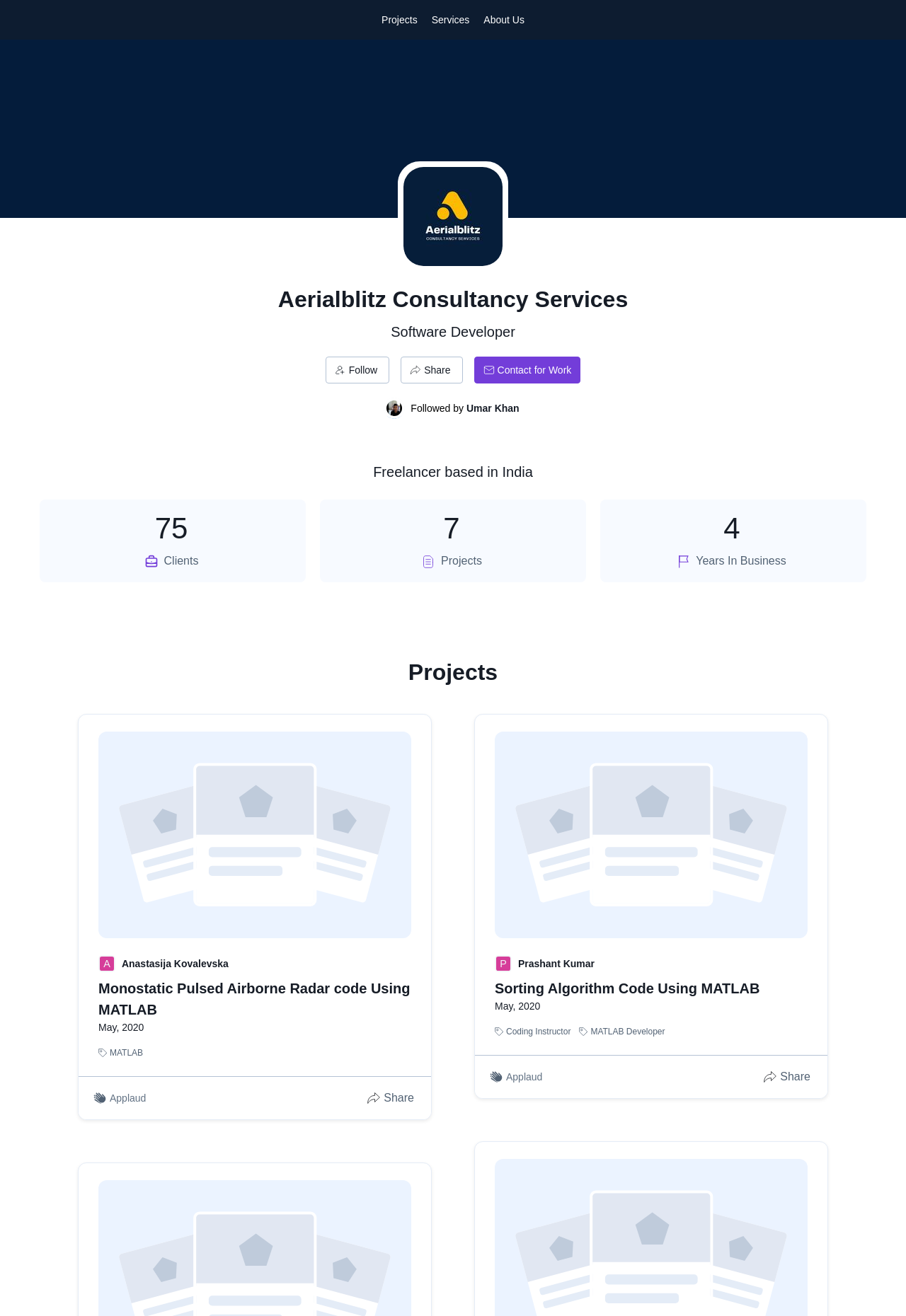Determine the bounding box coordinates of the target area to click to execute the following instruction: "View User Card."

[0.515, 0.305, 0.573, 0.316]